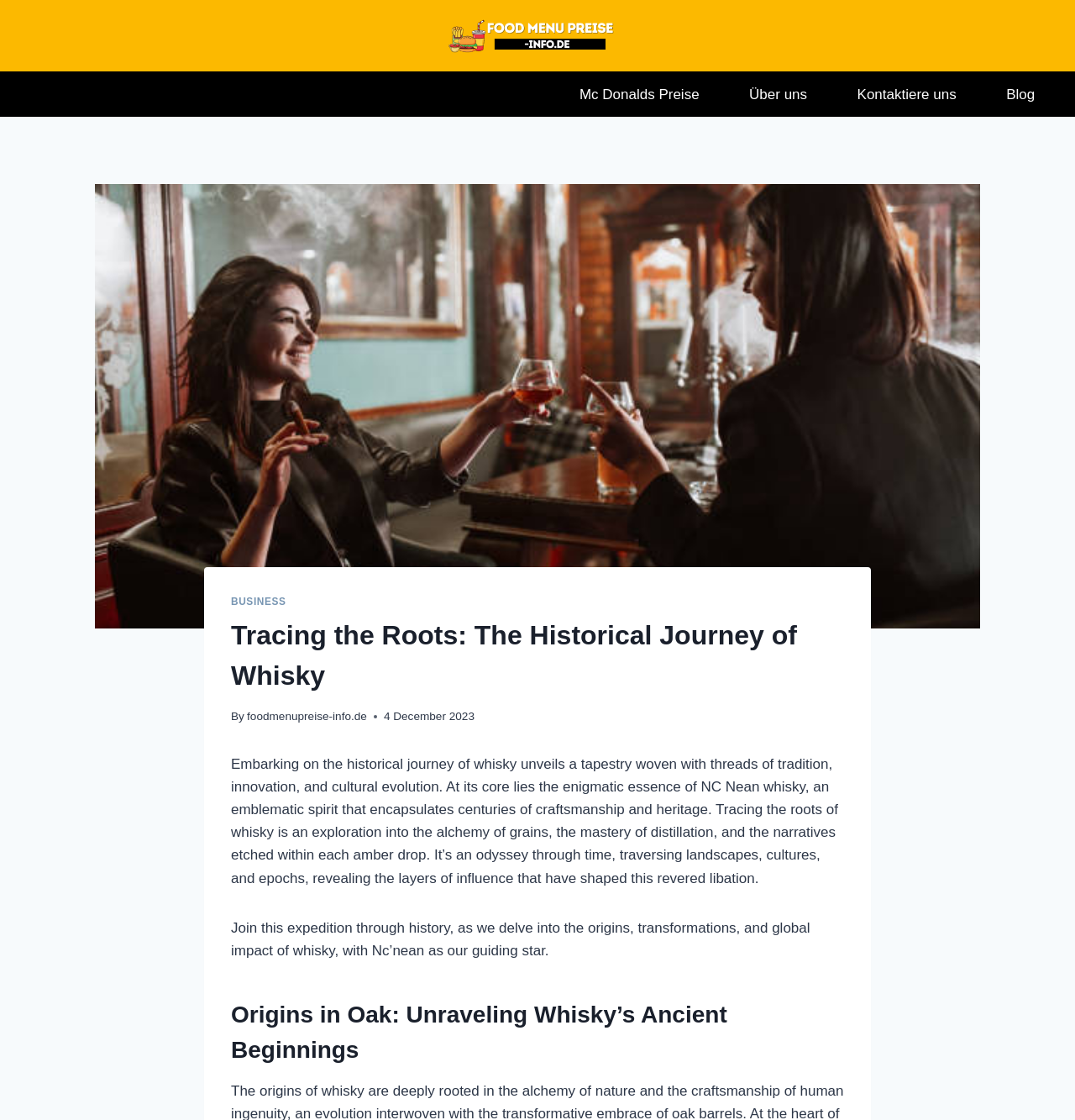Please specify the bounding box coordinates of the clickable section necessary to execute the following command: "Learn about Origins in Oak: Unraveling Whisky’s Ancient Beginnings".

[0.215, 0.891, 0.785, 0.954]